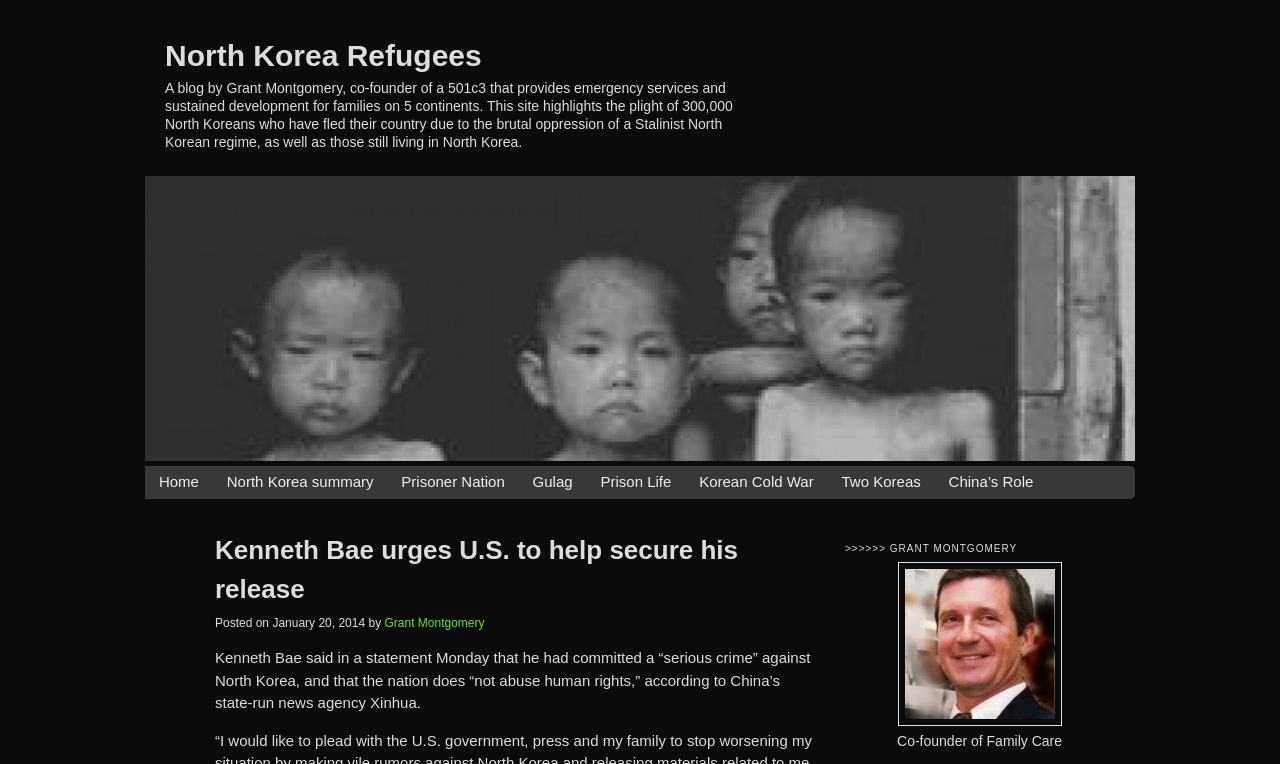Generate a thorough caption that explains the contents of the webpage.

This webpage is a blog by Grant Montgomery, co-founder of a 501c3 organization that provides emergency services and sustained development for families on 5 continents, with a focus on the plight of 300,000 North Koreans who have fled their country due to the brutal oppression of the North Korean regime.

At the top of the page, there is a link to "North Korea Refugees" and a brief description of the blog's purpose. Below this, there are several links to different sections of the blog, including "Home", "North Korea summary", "Prisoner Nation", "Gulag", "Prison Life", "Korean Cold War", "Two Koreas", and "China’s Role". These links are aligned horizontally and take up a significant portion of the page.

The main content of the page is an article titled "Kenneth Bae urges U.S. to help secure his release", which is divided into several sections. The article begins with a heading and a link to the article title, followed by a brief statement from Kenneth Bae about his situation in North Korea. Below this, there is a section with the date "January 20, 2014" and the author's name, Grant Montgomery.

The article continues with a quote from Kenneth Bae, stating that he had committed a serious crime against North Korea and that the nation does not abuse human rights. This is followed by a heading ">>>>>> GRANT MONTGOMERY" and a link to an image of Grant Montgomery in Russia, copyrighted in 2010. Below the image, there is a brief description of Grant Montgomery as the co-founder of Family Care.

Overall, the webpage is focused on providing information and resources about the situation in North Korea, with a personal touch from the blog's author, Grant Montgomery.